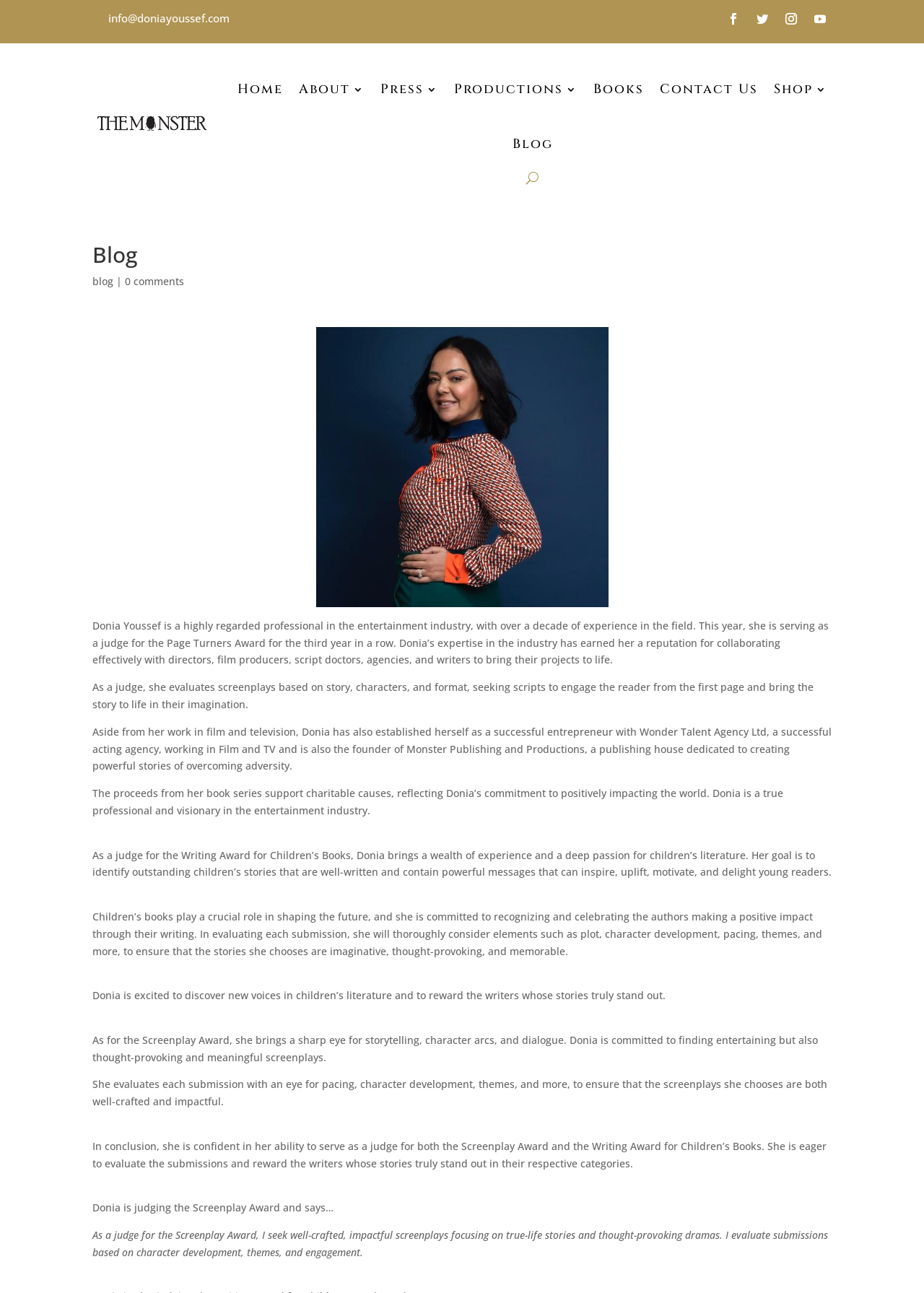What is Donia Youssef's role in the Page Turners Award?
Look at the image and respond to the question as thoroughly as possible.

According to the webpage, Donia Youssef is serving as a judge for the Page Turners Award for the third year in a row.